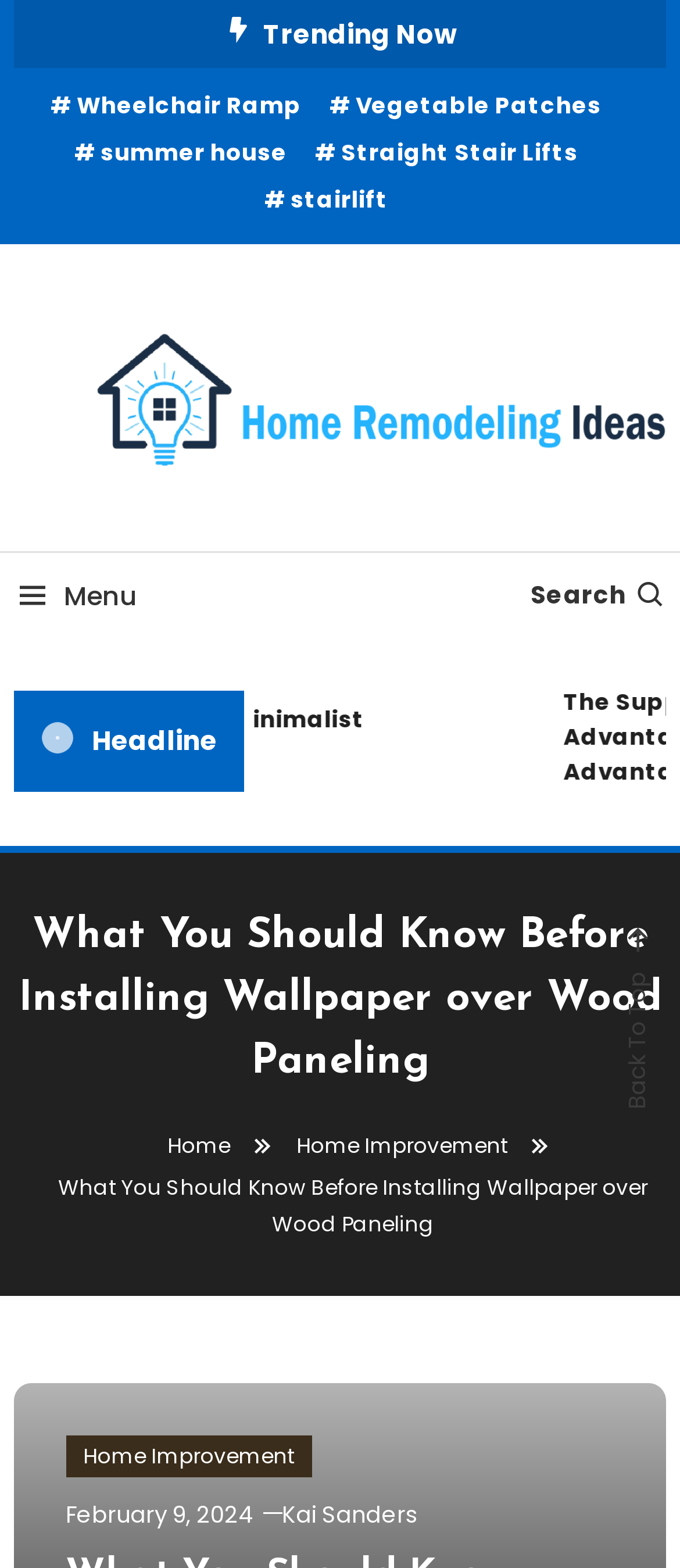How many trending topics are displayed on the webpage?
Answer with a single word or short phrase according to what you see in the image.

4